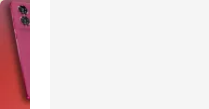Please give a short response to the question using one word or a phrase:
What is the resolution of the camera in the Motorola Edge 50 Fusion?

50MP